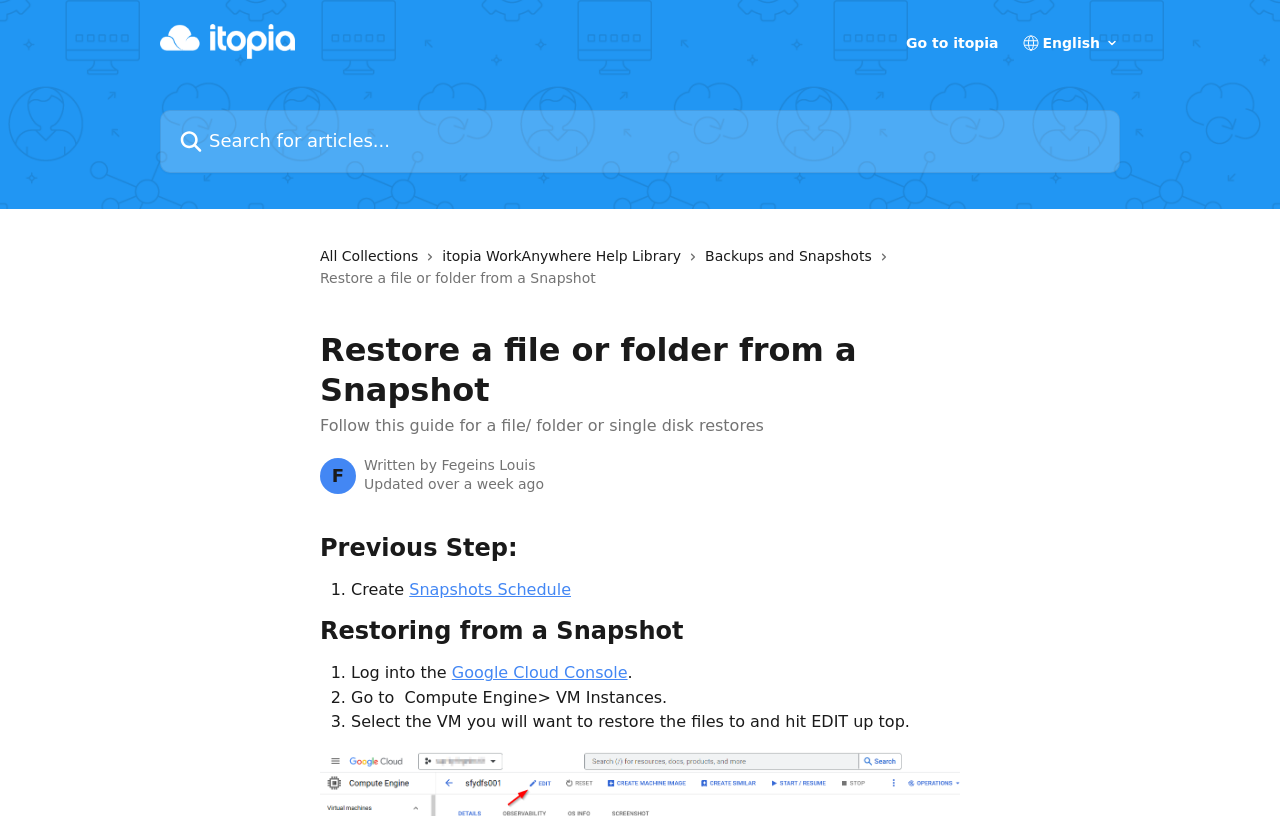What is the name of the console to log into?
Using the image as a reference, deliver a detailed and thorough answer to the question.

I found the name of the console by reading the text 'Log into the Google Cloud Console' in the webpage.